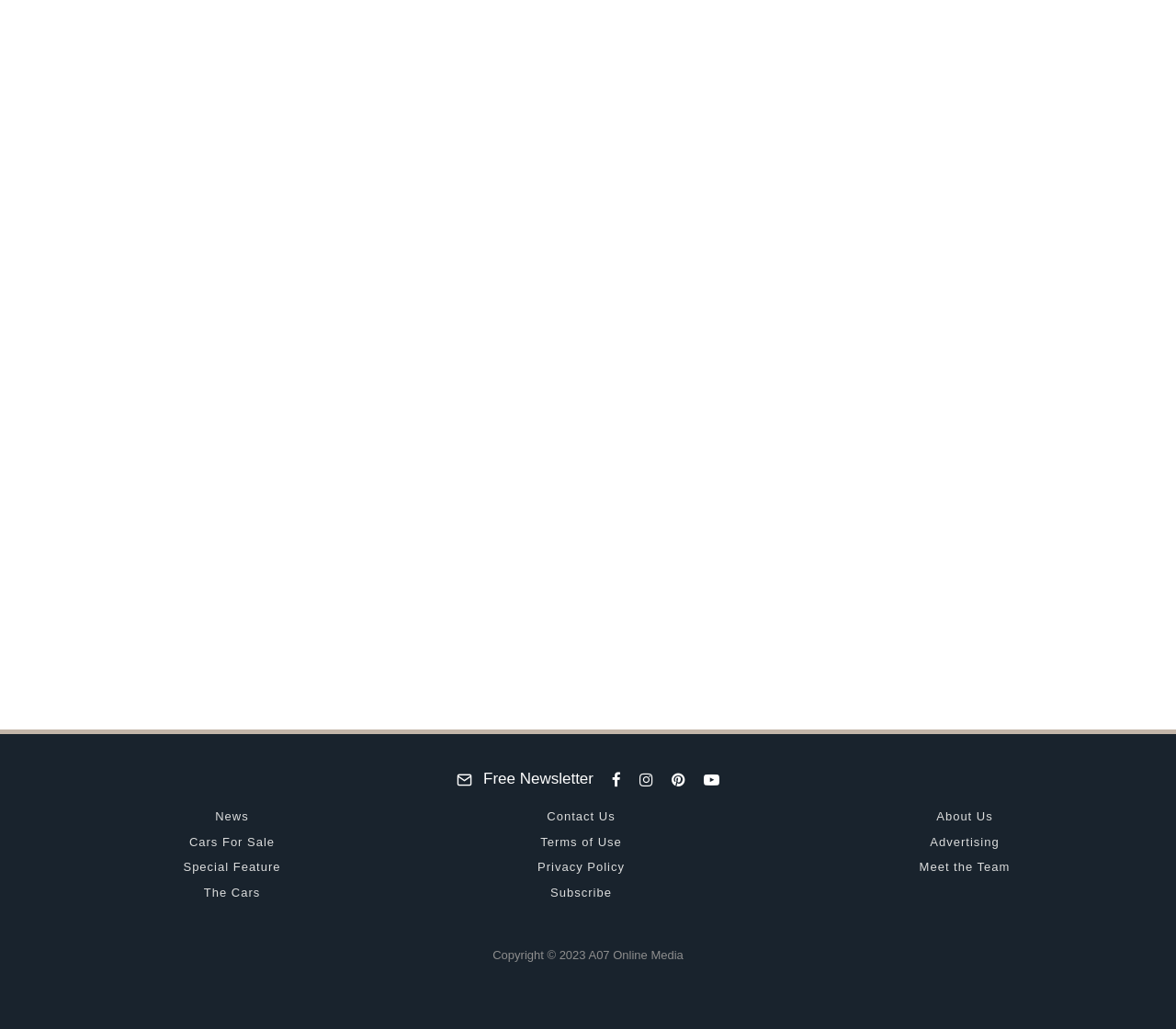What is the name of the company that owns the copyright?
Kindly answer the question with as much detail as you can.

I looked at the copyright information at the bottom of the page, which states 'Copyright © 2023 A07 Online Media'. The company that owns the copyright is A07 Online Media.